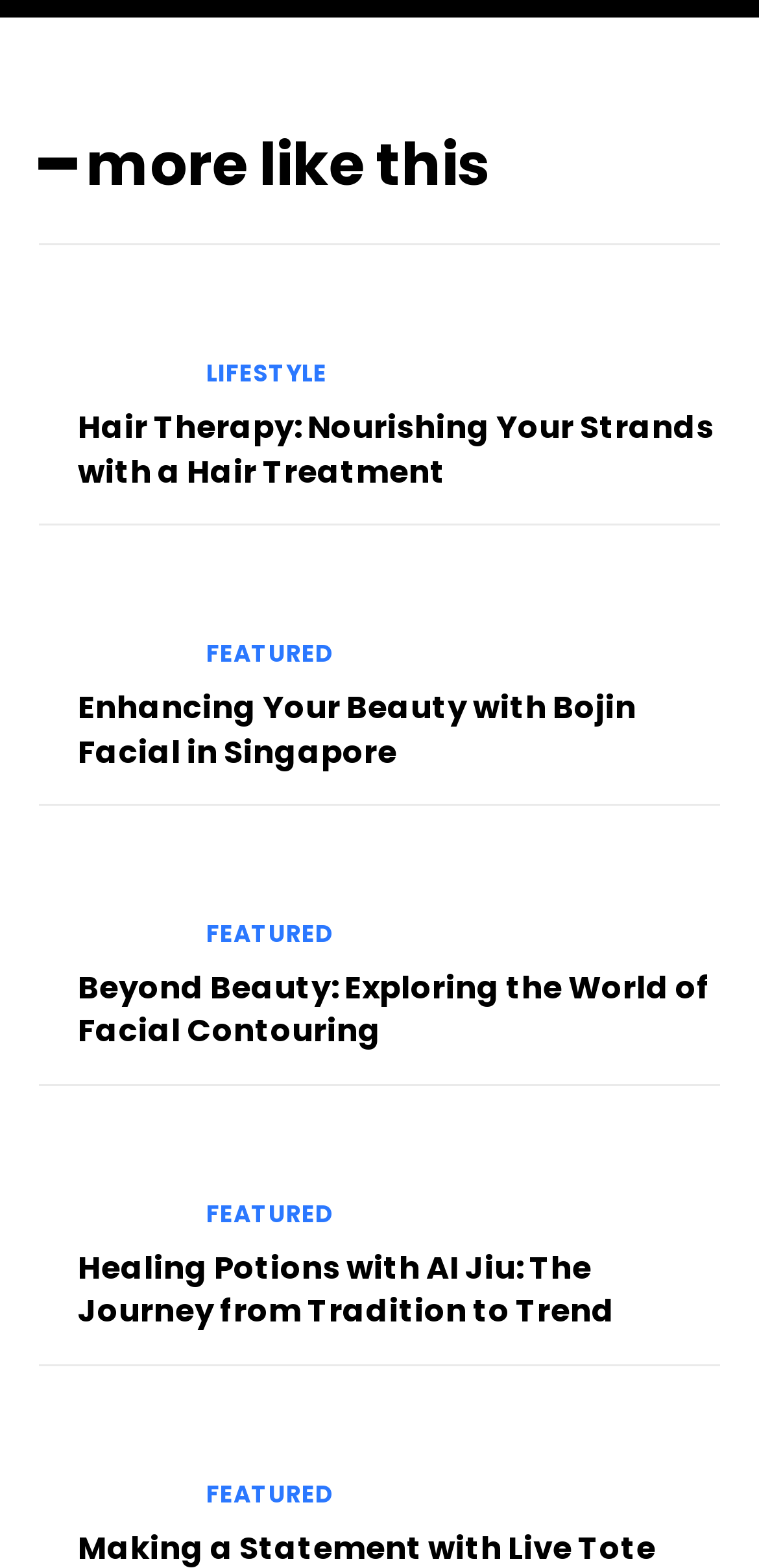Find and indicate the bounding box coordinates of the region you should select to follow the given instruction: "Click on 'Hair Therapy: Nourishing Your Strands with a Hair Treatment'".

[0.051, 0.182, 0.231, 0.251]